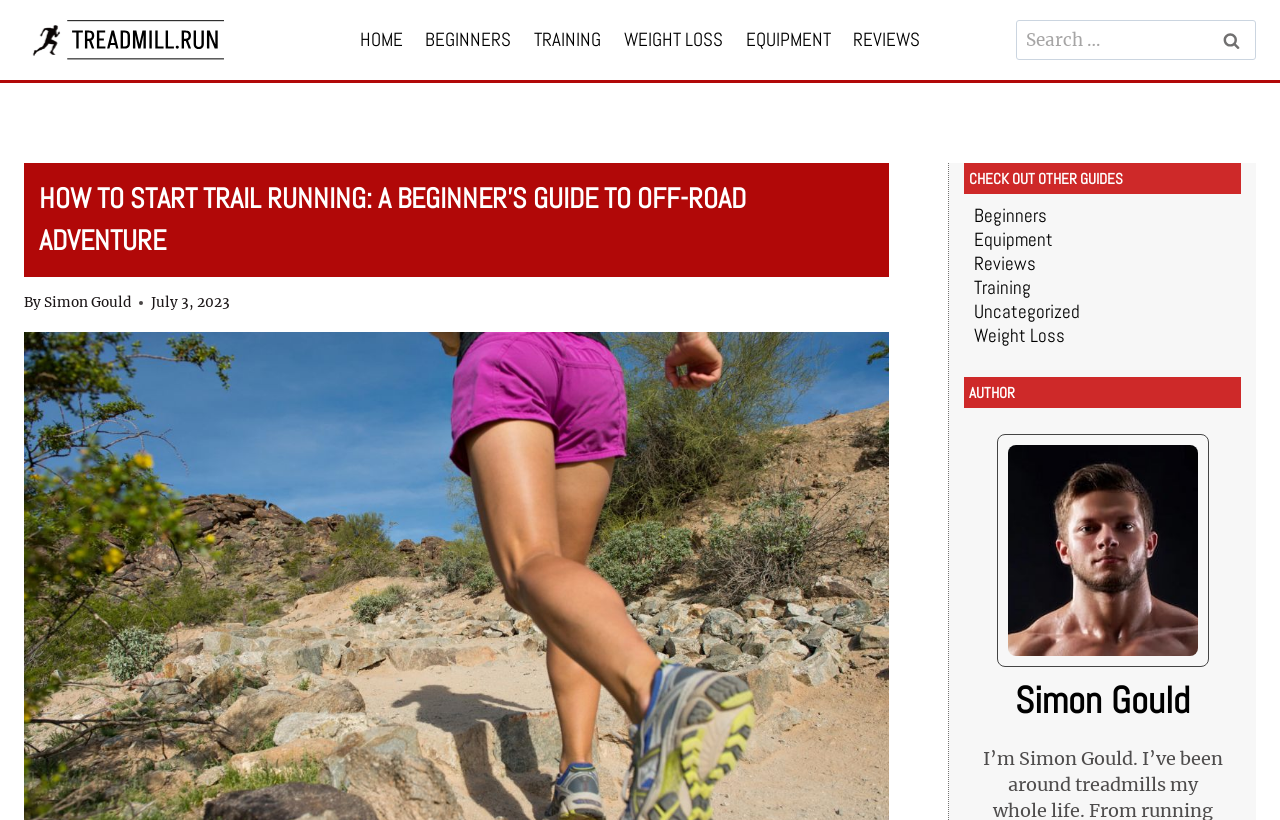Extract the primary header of the webpage and generate its text.

HOW TO START TRAIL RUNNING: A BEGINNER’S GUIDE TO OFF-ROAD ADVENTURE